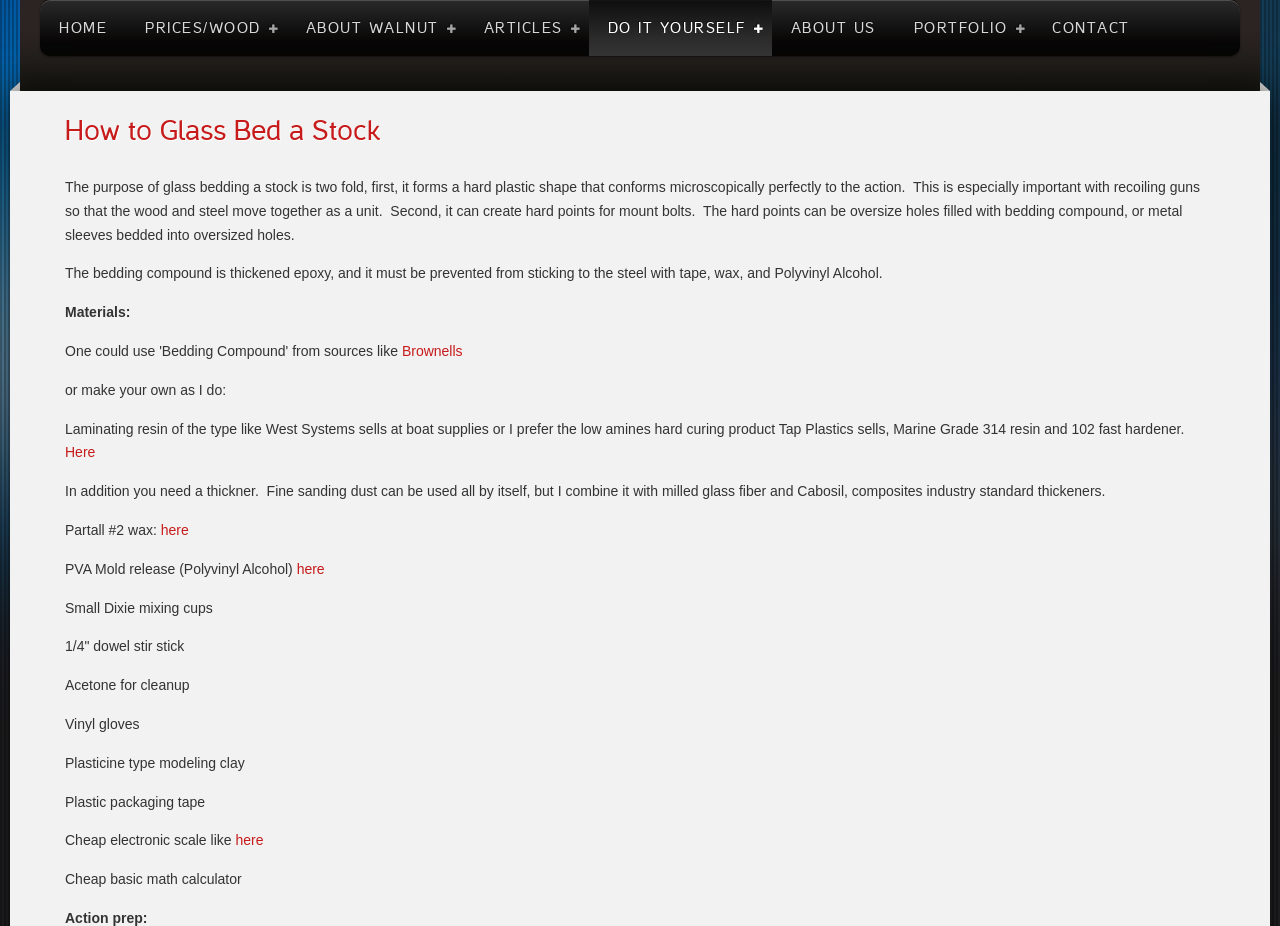What type of resin is preferred by the author?
Look at the image and provide a short answer using one word or a phrase.

Marine Grade 314 resin